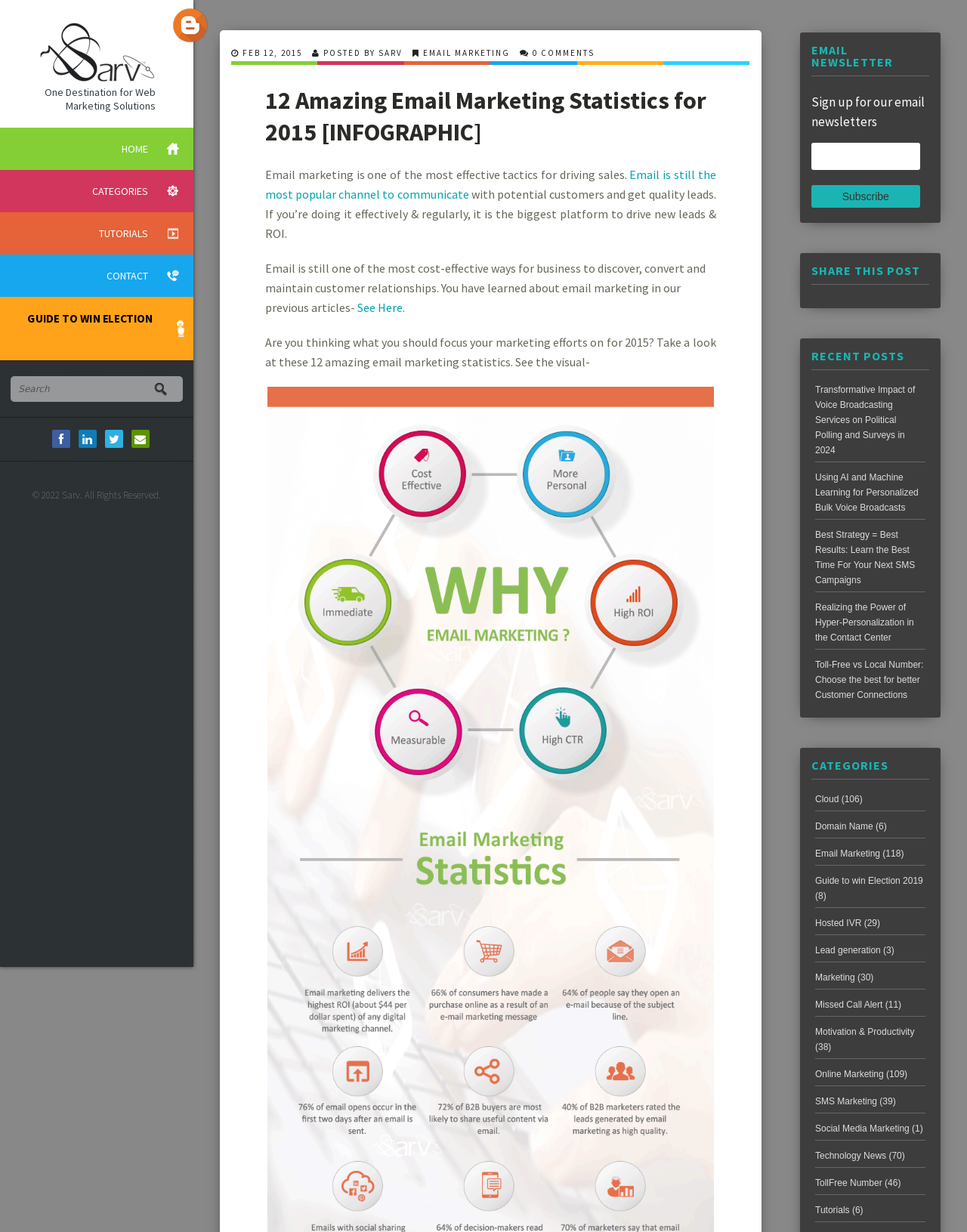Find the bounding box coordinates of the clickable region needed to perform the following instruction: "Read the post about email marketing statistics". The coordinates should be provided as four float numbers between 0 and 1, i.e., [left, top, right, bottom].

[0.274, 0.07, 0.73, 0.12]